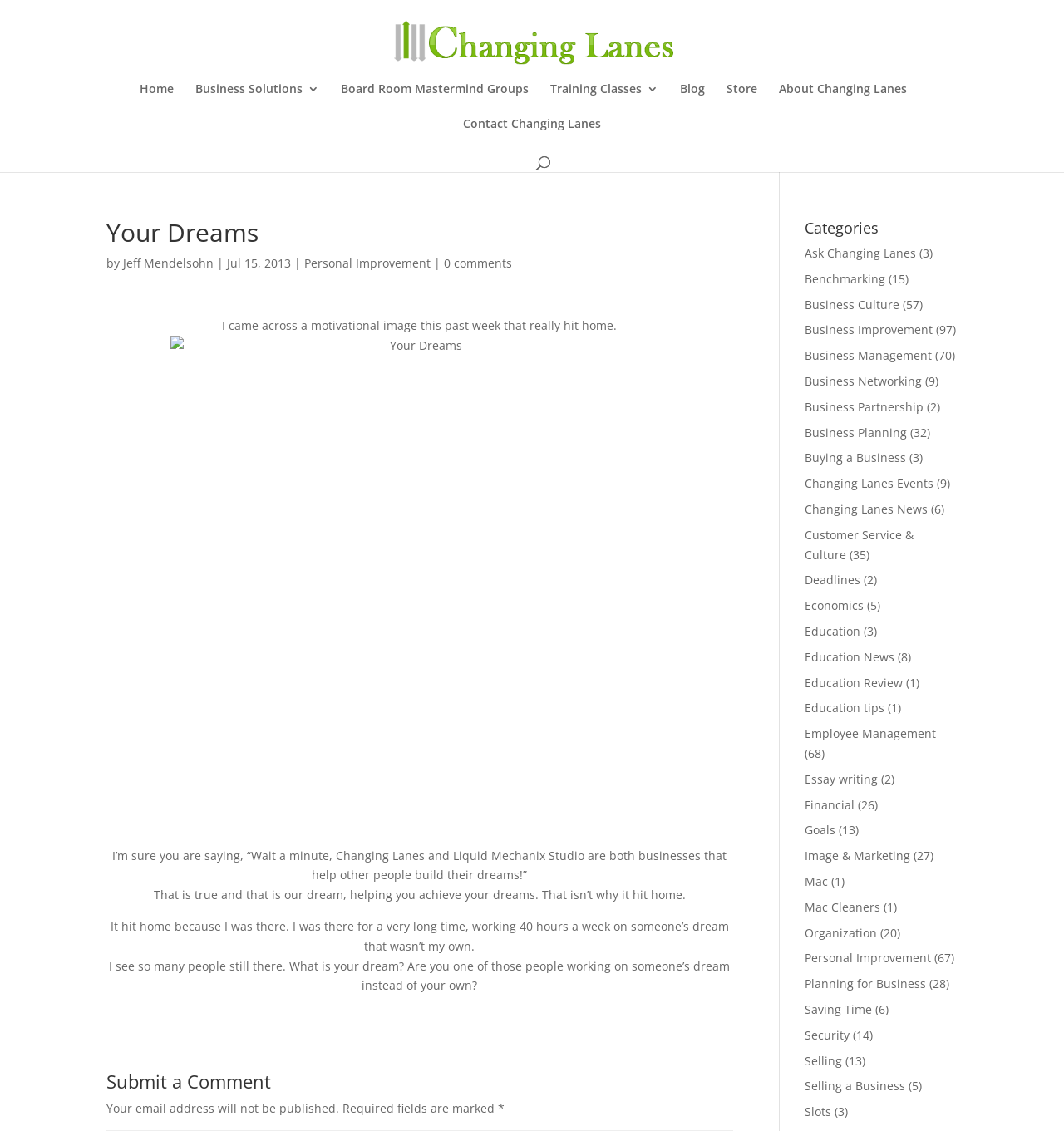Describe in detail what you see on the webpage.

The webpage is about Changing Lanes, LLC, a business consulting company based in Toledo, Ohio. At the top, there is a logo and a navigation menu with links to different sections of the website, including Home, Business Solutions, Board Room Mastermind Groups, Training Classes, Blog, Store, About Changing Lanes, and Contact Changing Lanes.

Below the navigation menu, there is a heading "Your Dreams" followed by a subheading "by Jeff Mendelsohn" and a date "Jul 15, 2013". This is likely a blog post or article. The article starts with a motivational image and a brief introduction, followed by a personal anecdote about the author's experience working for someone else's dream instead of their own.

The article continues with a series of paragraphs discussing the importance of pursuing one's own dreams and asking the reader if they are working on someone else's dream instead of their own. There is also a call to action, encouraging the reader to submit a comment.

On the right-hand side of the page, there is a section titled "Categories" with links to various categories, including Ask Changing Lanes, Benchmarking, Business Culture, and many others. Each category has a number in parentheses, indicating the number of posts or articles in that category.

At the bottom of the page, there is a section for submitting a comment, with fields for name, email, and comment. There is also a note stating that email addresses will not be published and that required fields are marked with an asterisk.